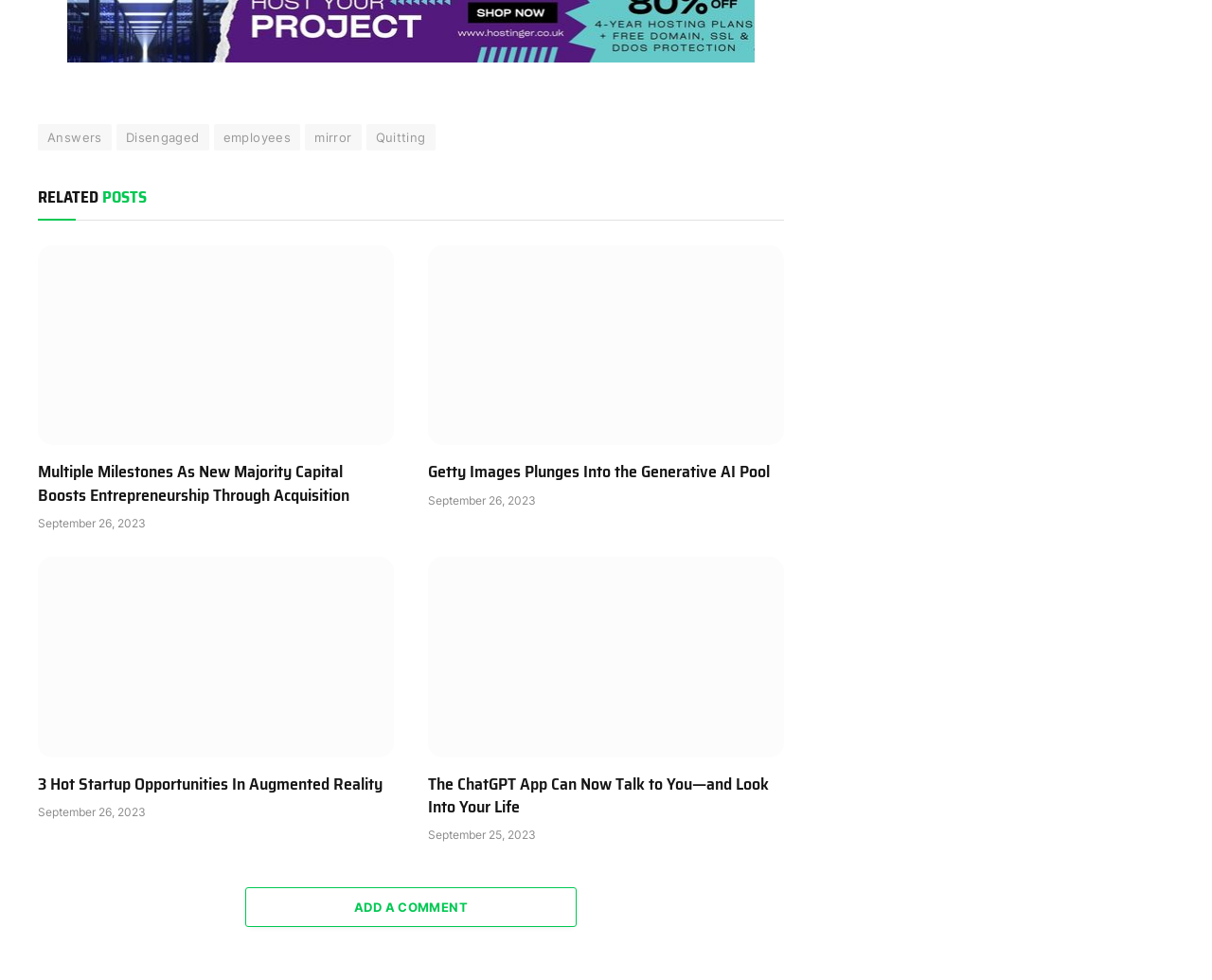Utilize the details in the image to give a detailed response to the question: What is the category of the posts?

I determined the category of the posts by looking at the heading 'RELATED POSTS' which is located at the top of the webpage, indicating that the posts below are related to a specific topic.